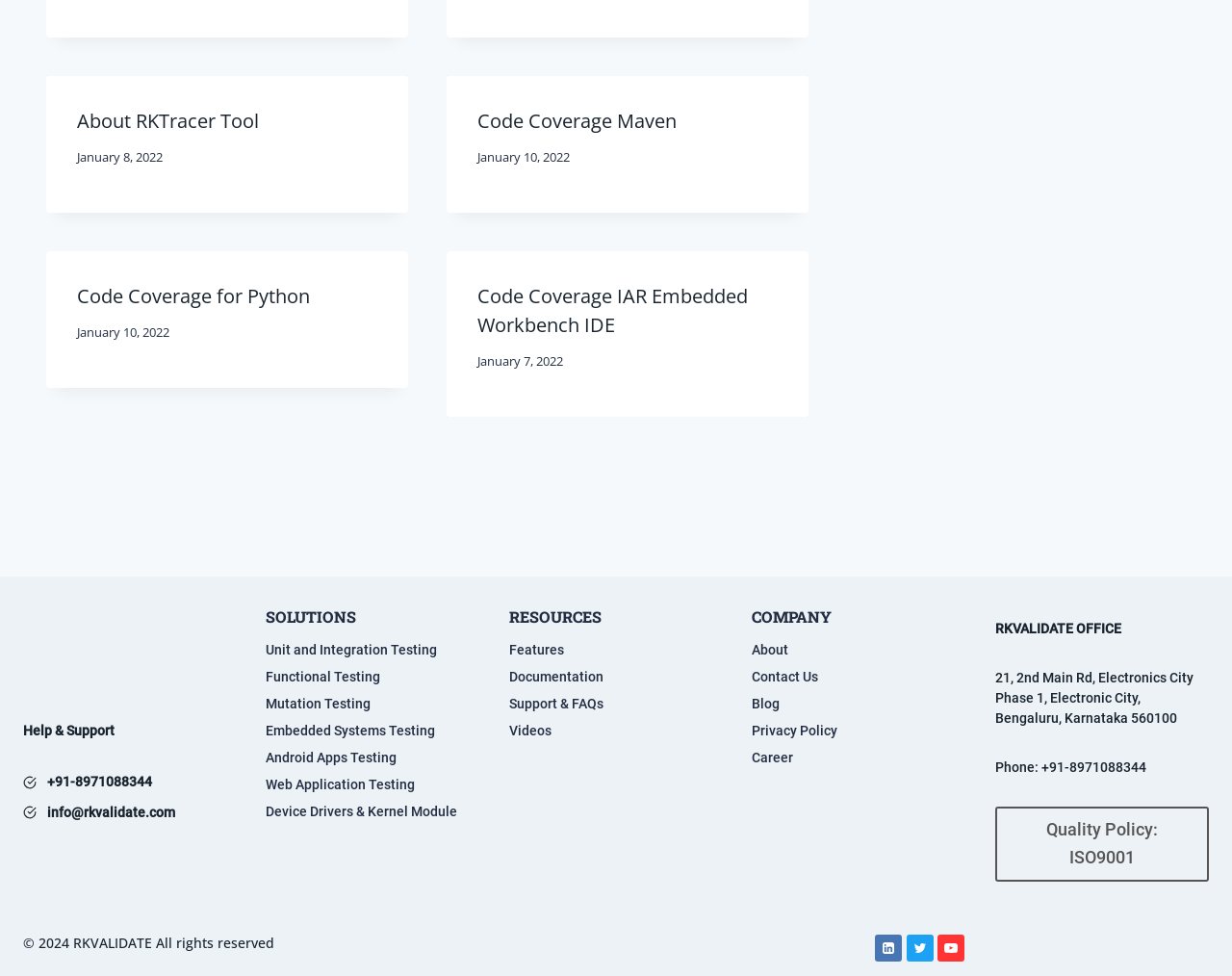Please find the bounding box for the following UI element description. Provide the coordinates in (top-left x, top-left y, bottom-right x, bottom-right y) format, with values between 0 and 1: Mutation Testing

[0.216, 0.707, 0.39, 0.735]